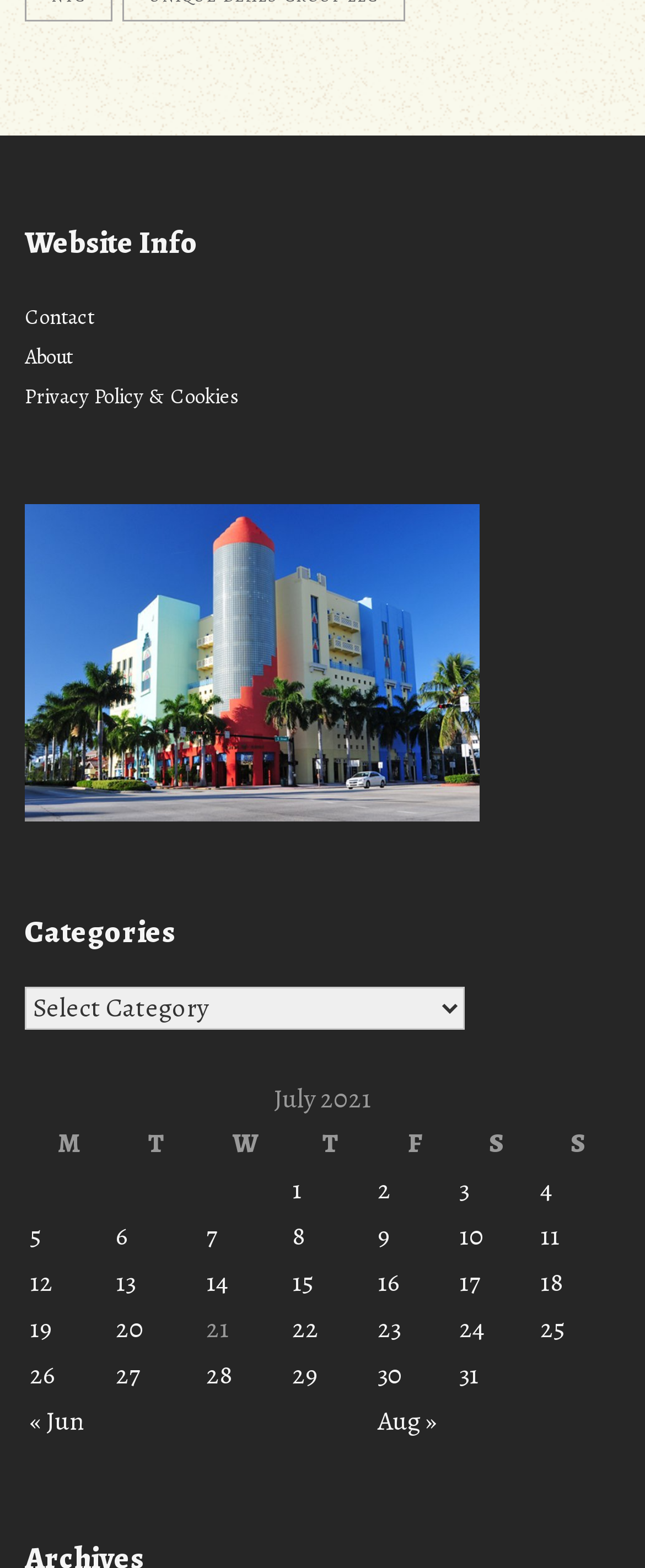Identify the bounding box coordinates of the part that should be clicked to carry out this instruction: "Click on Contact".

[0.038, 0.193, 0.146, 0.211]